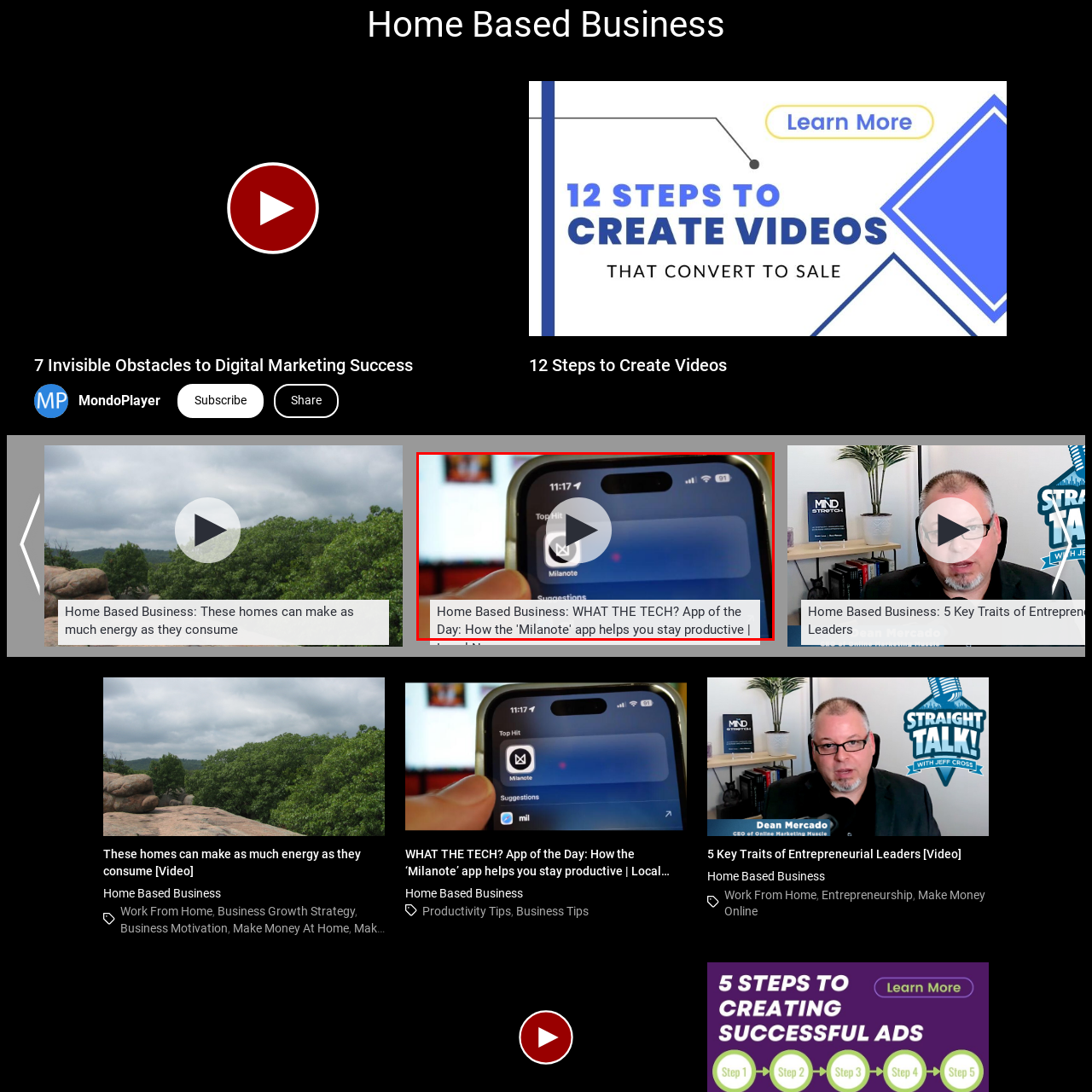What is the name of the app featured on the screen?
Analyze the content within the red bounding box and offer a detailed answer to the question.

The app icon is prominently displayed on the screen, and the descriptive text below it mentions 'Milanote' as the app of the day.